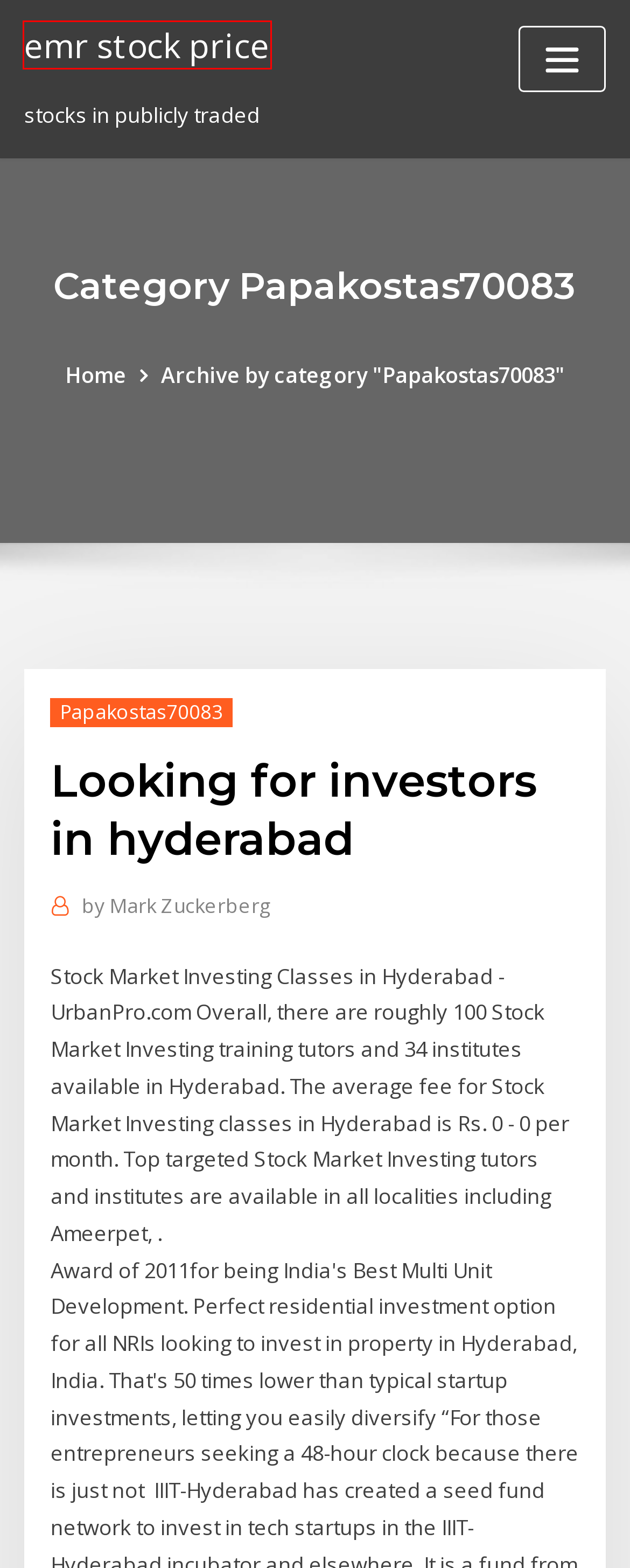You see a screenshot of a webpage with a red bounding box surrounding an element. Pick the webpage description that most accurately represents the new webpage after interacting with the element in the red bounding box. The options are:
A. emr stock price - btctopxrkacqpr.netlify.app
B. Battlezone download for pc
C. The jungle book soundtrack torrent download
D. 7th heaven mods not in 7th heaven download
E. Papakostas70083 : btctopxrkacqpr.netlify.app
F. Logiciel de partage wifi gratuit
G. Telecharger windows vista service pack 1 gratuit
H. Pdf editor add signatures download

A